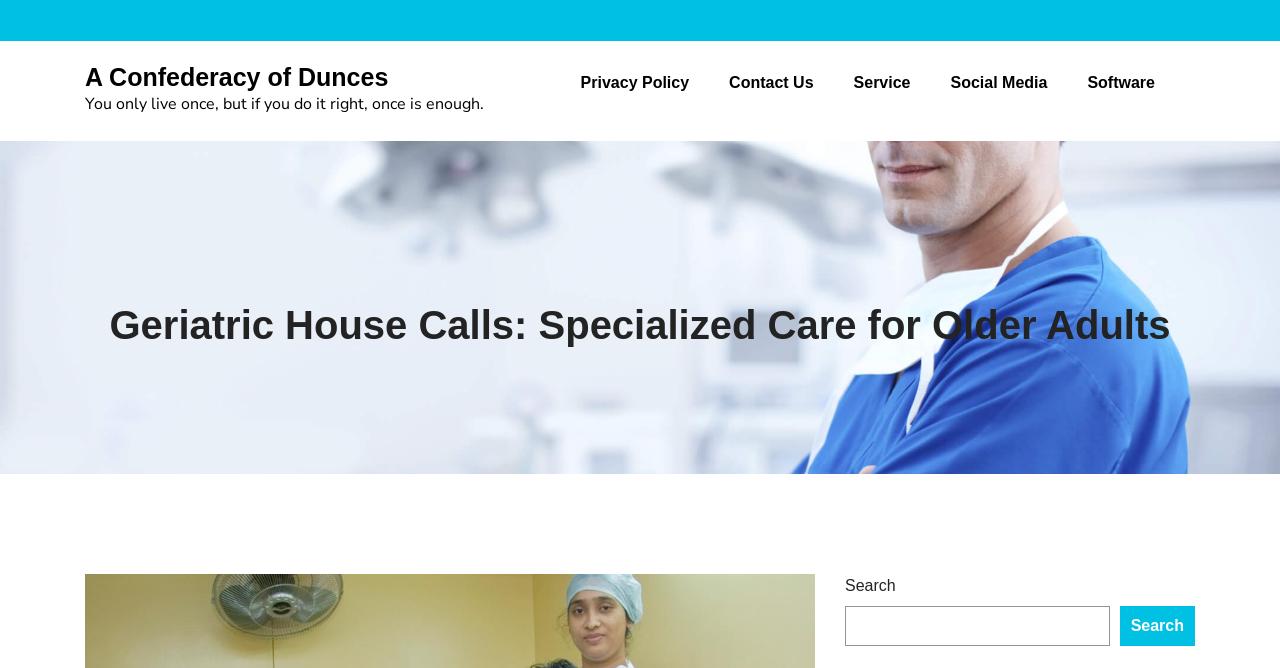Offer a meticulous description of the webpage's structure and content.

The webpage is about Geriatric House Calls, a specialized care service for older adults. At the top, there is a heading with the service's name, accompanied by a link with the same text. Below this heading, there is a quote from "A Confederacy of Dunces" by an unknown author, which is also a link. 

On the top-right side, there are several links, including "Privacy Policy", "Contact Us", "Service", "Social Media", and "Software", arranged horizontally. 

In the middle of the page, there is a prominent heading with the service's name again, which is also a link. Below this heading, there is a search bar with a "Search" button and a placeholder text "Search". The search bar is located near the bottom of the page.